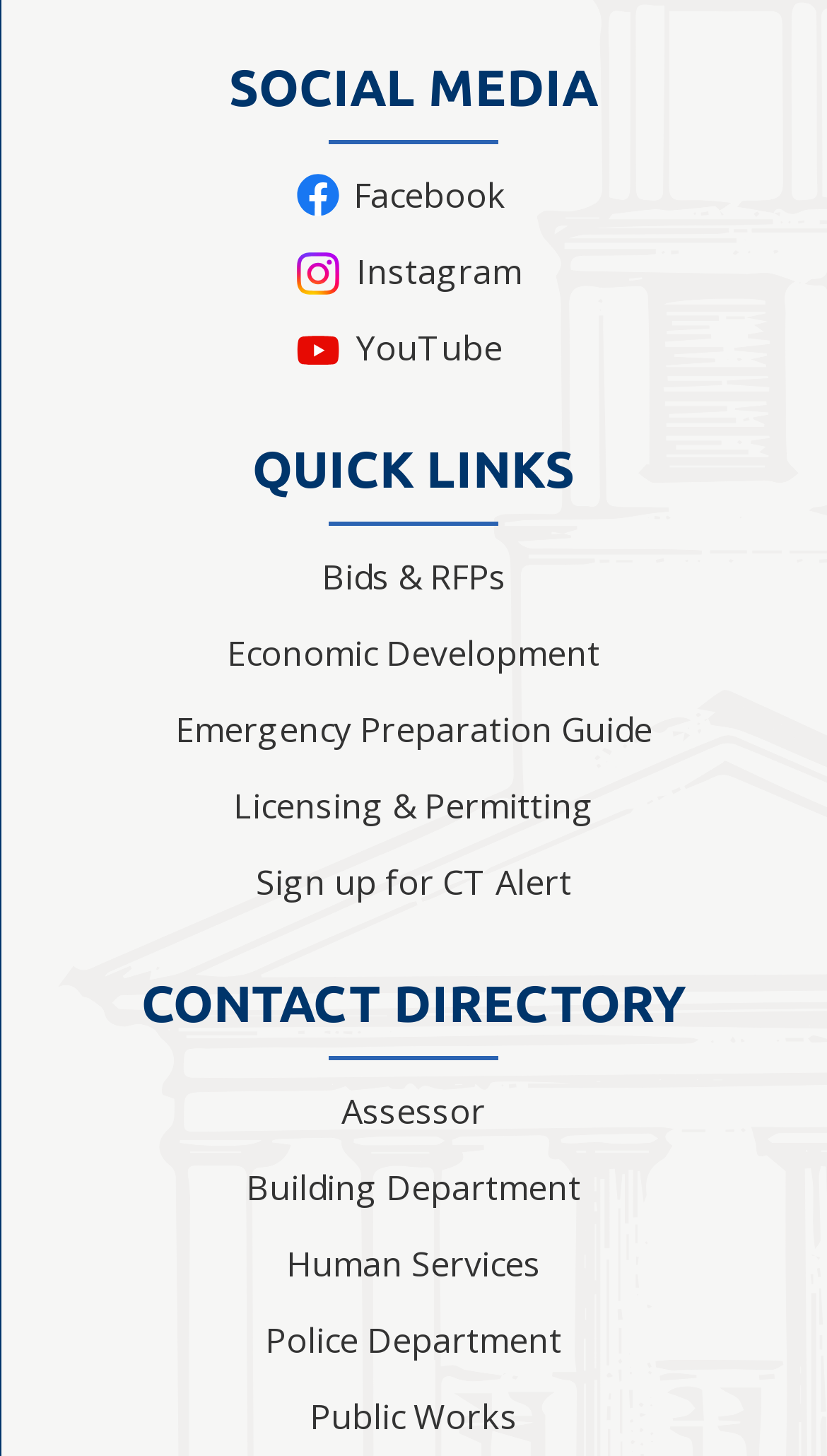Provide a brief response in the form of a single word or phrase:
What is the second heading on the webpage?

QUICK LINKS